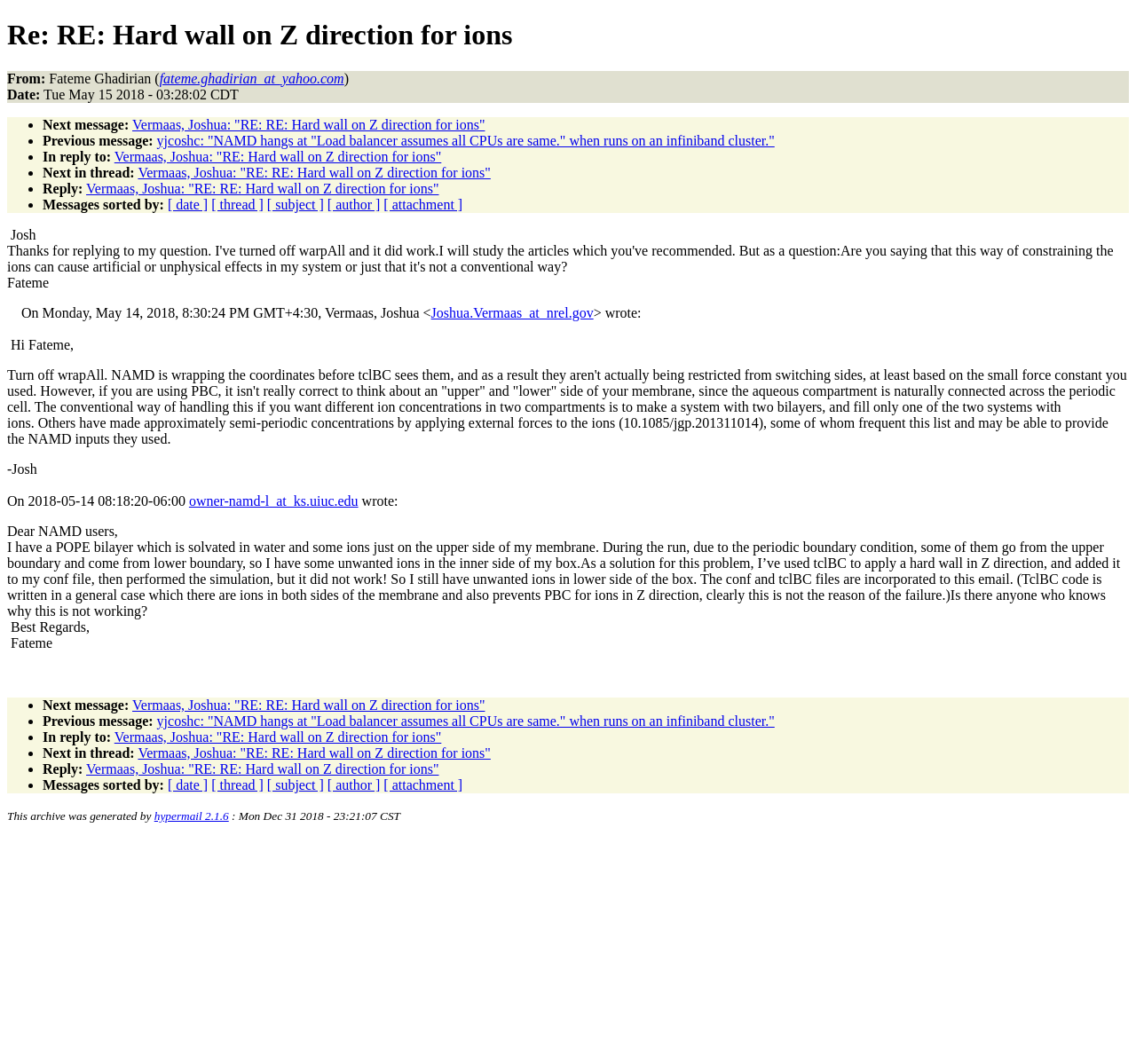Elaborate on the webpage's design and content in a detailed caption.

This webpage appears to be an archived email thread from a mailing list. At the top, there is a heading that reads "Re: RE: Hard wall on Z direction for ions". Below this, there is a section that displays the sender's information, including their name, email address, and the date and time the email was sent.

The main content of the webpage is divided into two sections. The first section is a response from Joshua Vermaas to Fateme Ghadirian, where he provides advice on how to handle ions in a simulation using NAMD. The response is a block of text that spans the entire width of the page.

The second section is the original email from Fateme Ghadirian, which is also a block of text that spans the entire width of the page. In this email, Fateme describes a problem she is having with ions in her simulation and asks for help.

Throughout the webpage, there are several links to other emails in the thread, including "Next message", "Previous message", "In reply to", "Next in thread", and "Reply". These links are arranged in a list format and are located at the top and bottom of the page.

At the very bottom of the page, there is a section that displays information about the archive, including the software used to generate it and the date it was generated.